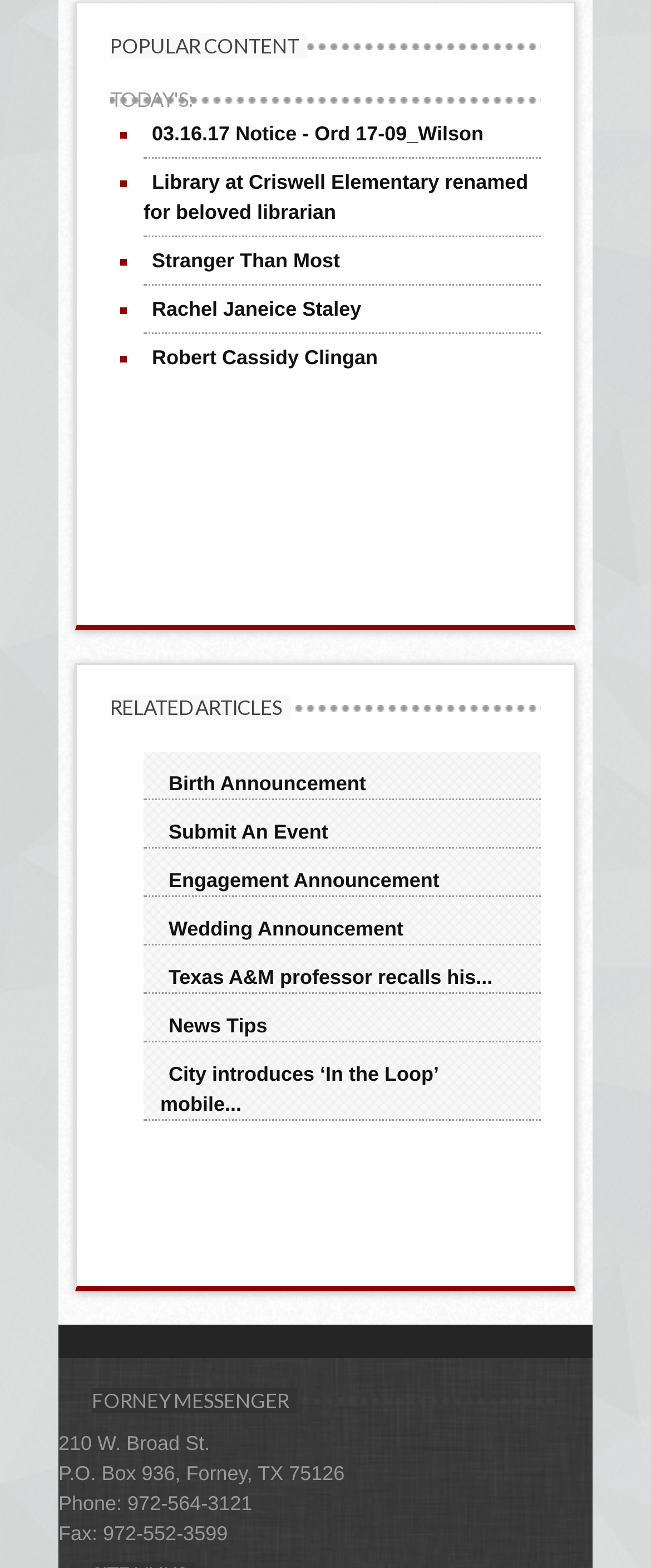How many related articles are listed?
From the details in the image, provide a complete and detailed answer to the question.

By counting the number of list markers and corresponding links under the 'RELATED ARTICLES' heading, I determined that there are 7 related articles listed.